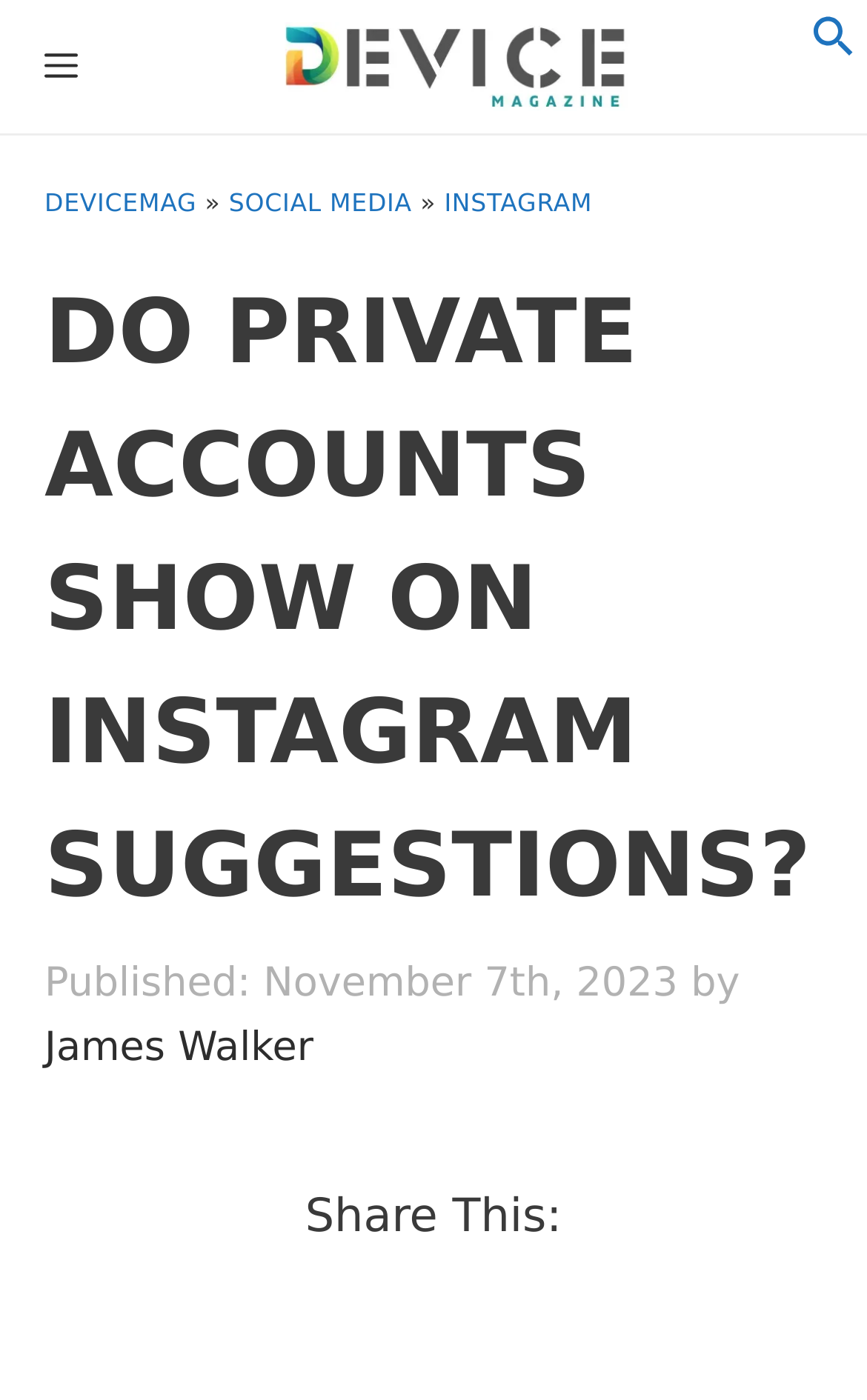Give the bounding box coordinates for the element described as: "parent_node: Search for:".

[0.936, 0.016, 0.987, 0.049]